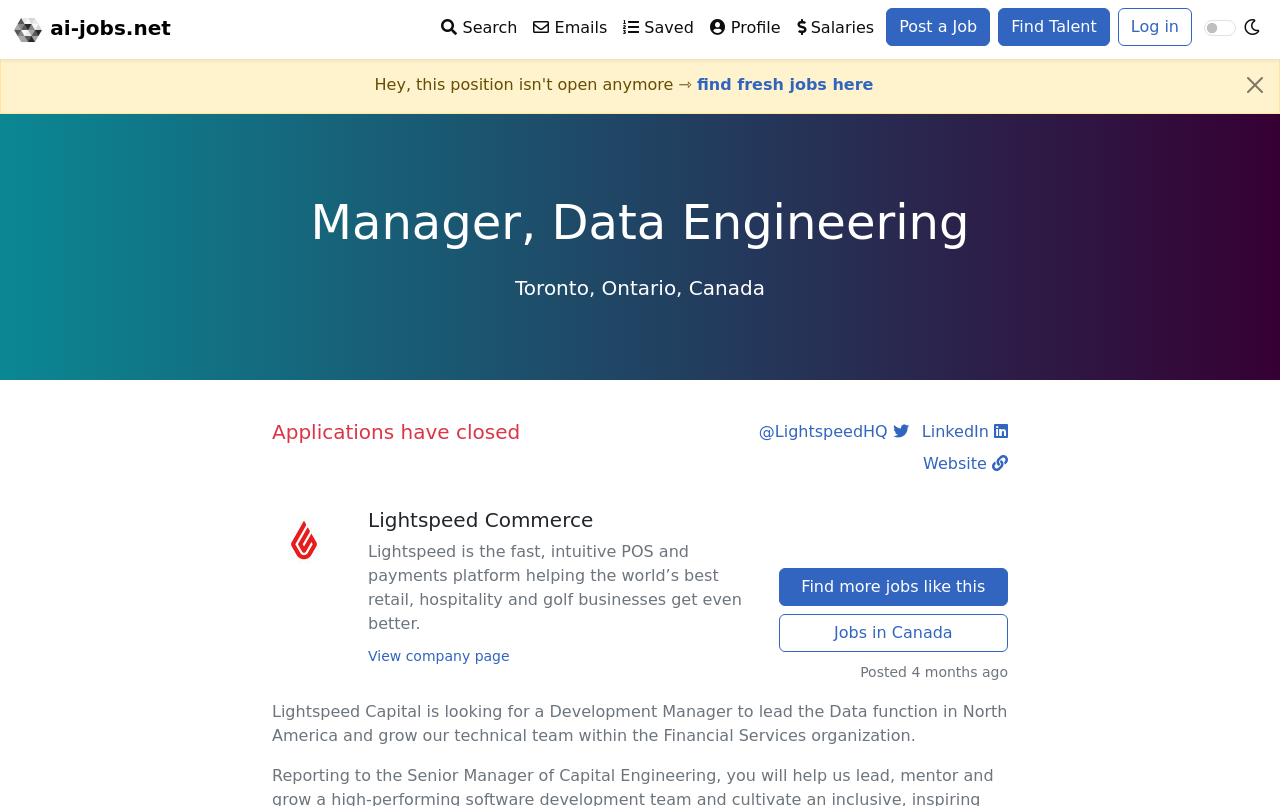Please identify the bounding box coordinates of the element's region that needs to be clicked to fulfill the following instruction: "Find more jobs like this". The bounding box coordinates should consist of four float numbers between 0 and 1, i.e., [left, top, right, bottom].

[0.608, 0.704, 0.787, 0.751]